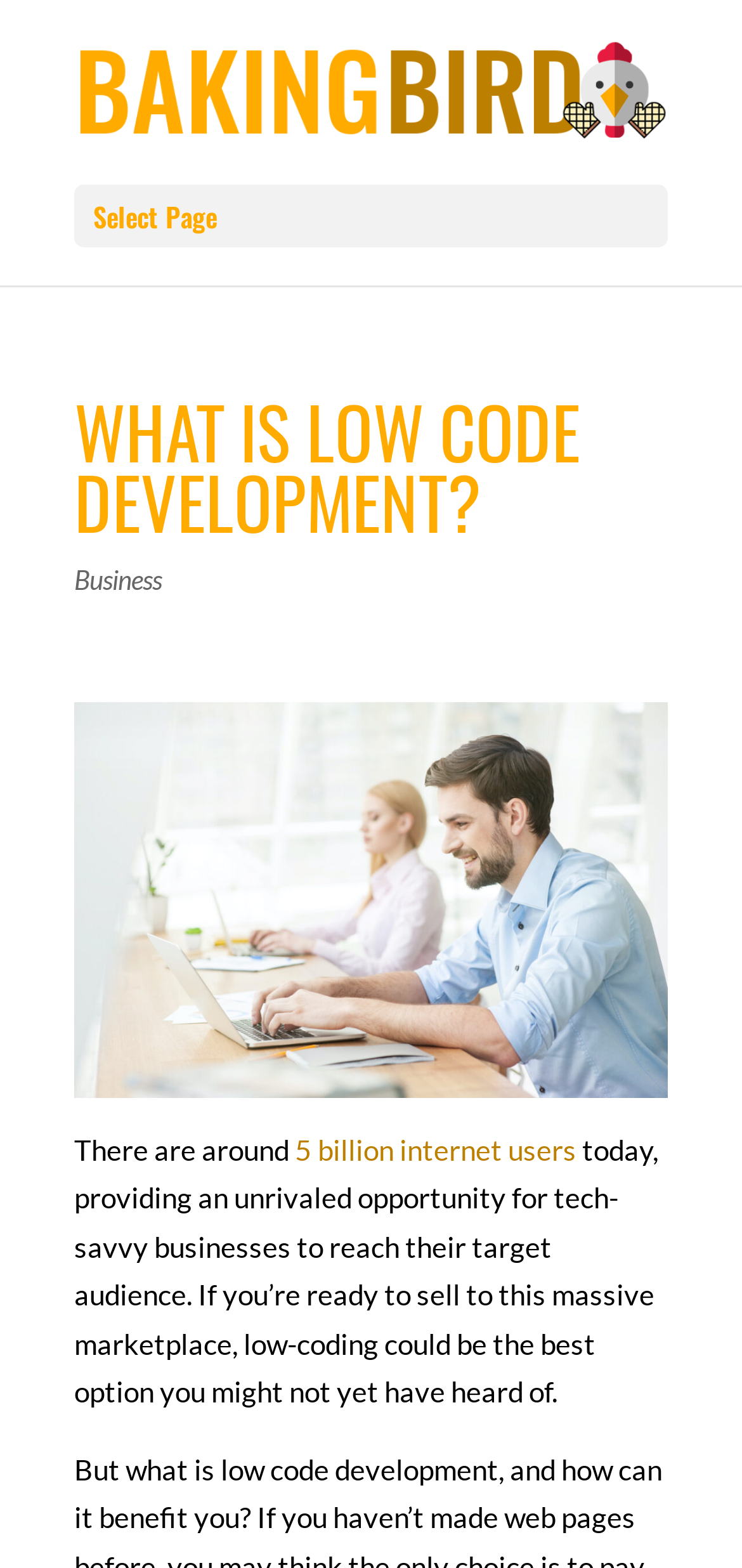Using details from the image, please answer the following question comprehensively:
What is the topic of the webpage?

The webpage is about Low Code Development, as indicated by the heading 'WHAT IS LOW CODE DEVELOPMENT?' and the surrounding text that explains its concept and benefits.